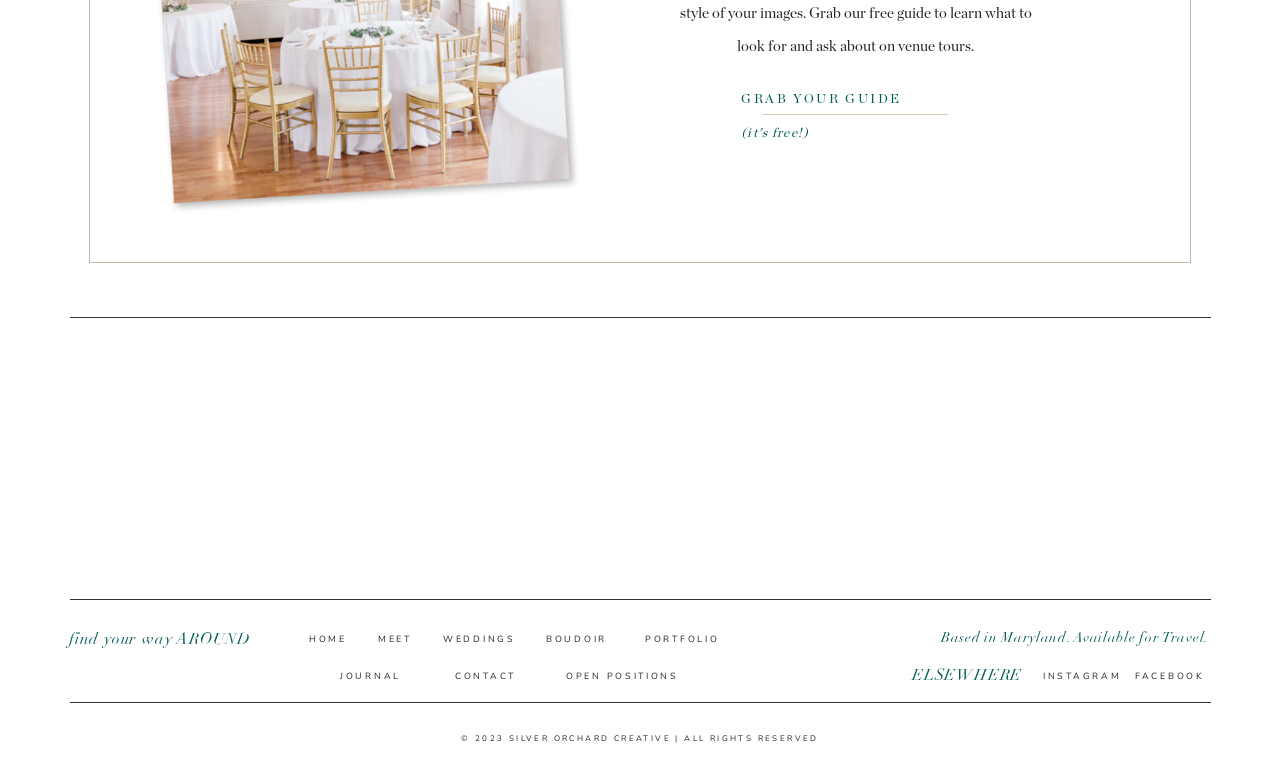Please provide a brief answer to the question using only one word or phrase: 
What is the photographer's location?

Maryland